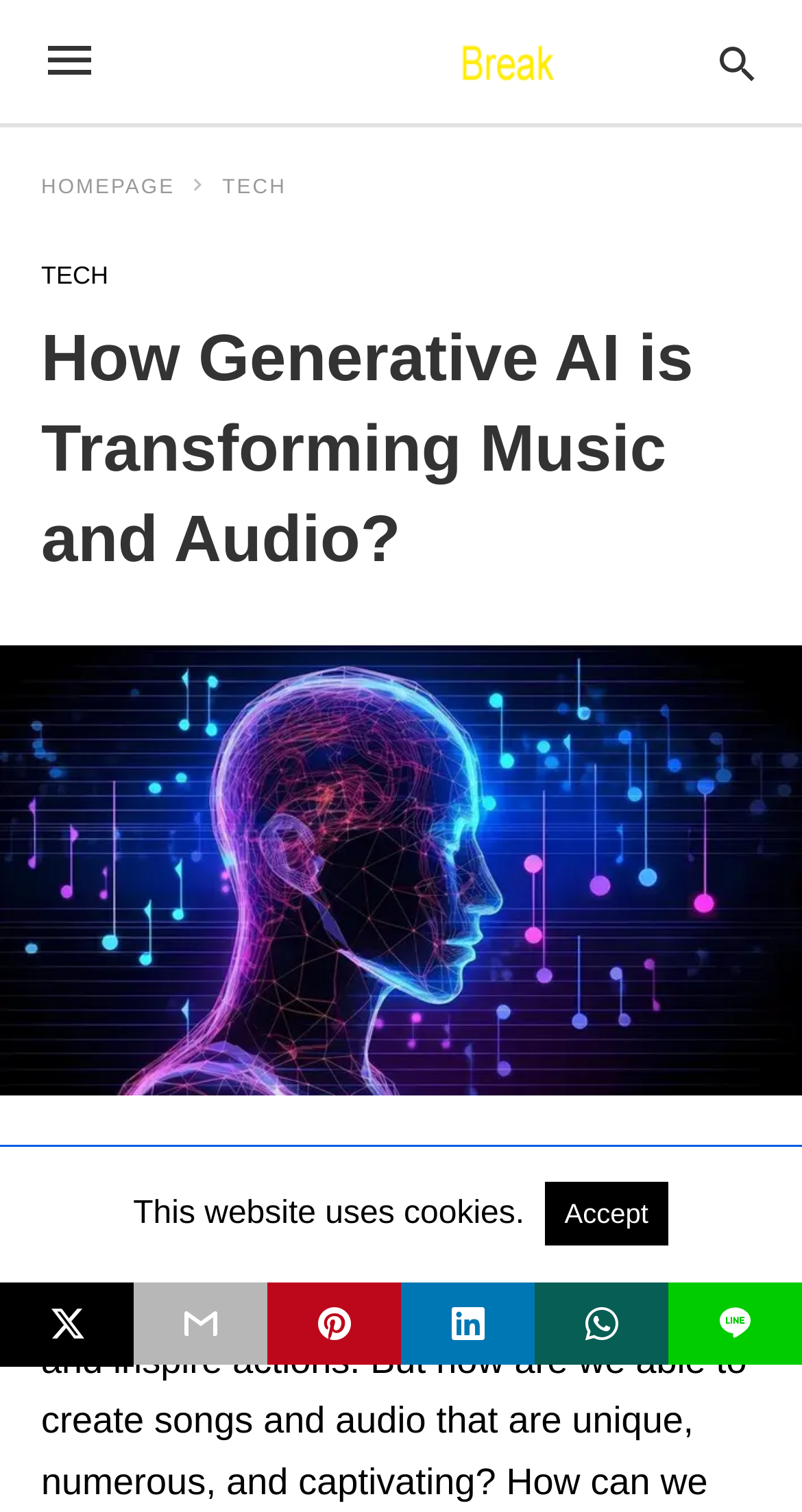Please find the main title text of this webpage.

How Generative AI is Transforming Music and Audio?